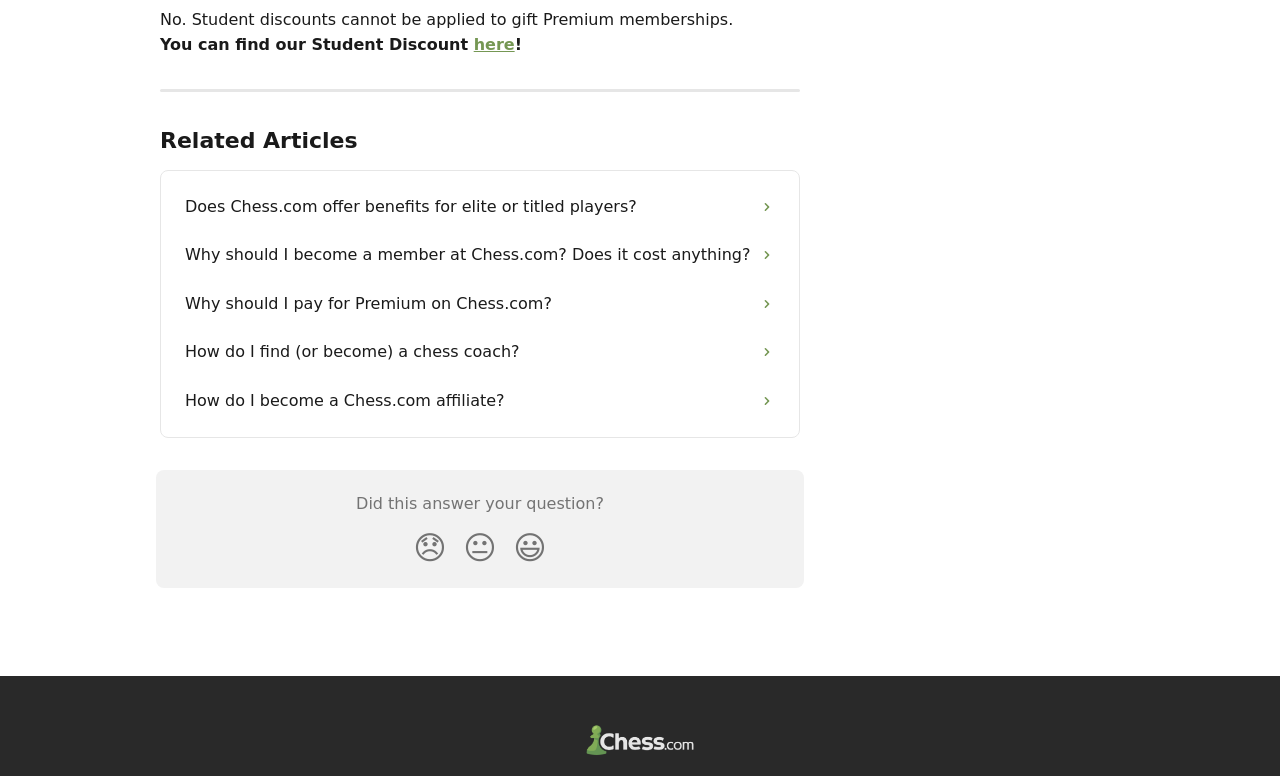What is the purpose of the separator element?
Answer the question with a detailed explanation, including all necessary information.

The separator element is a horizontal line that separates the main content from the related articles section, indicating a clear distinction between the two sections.